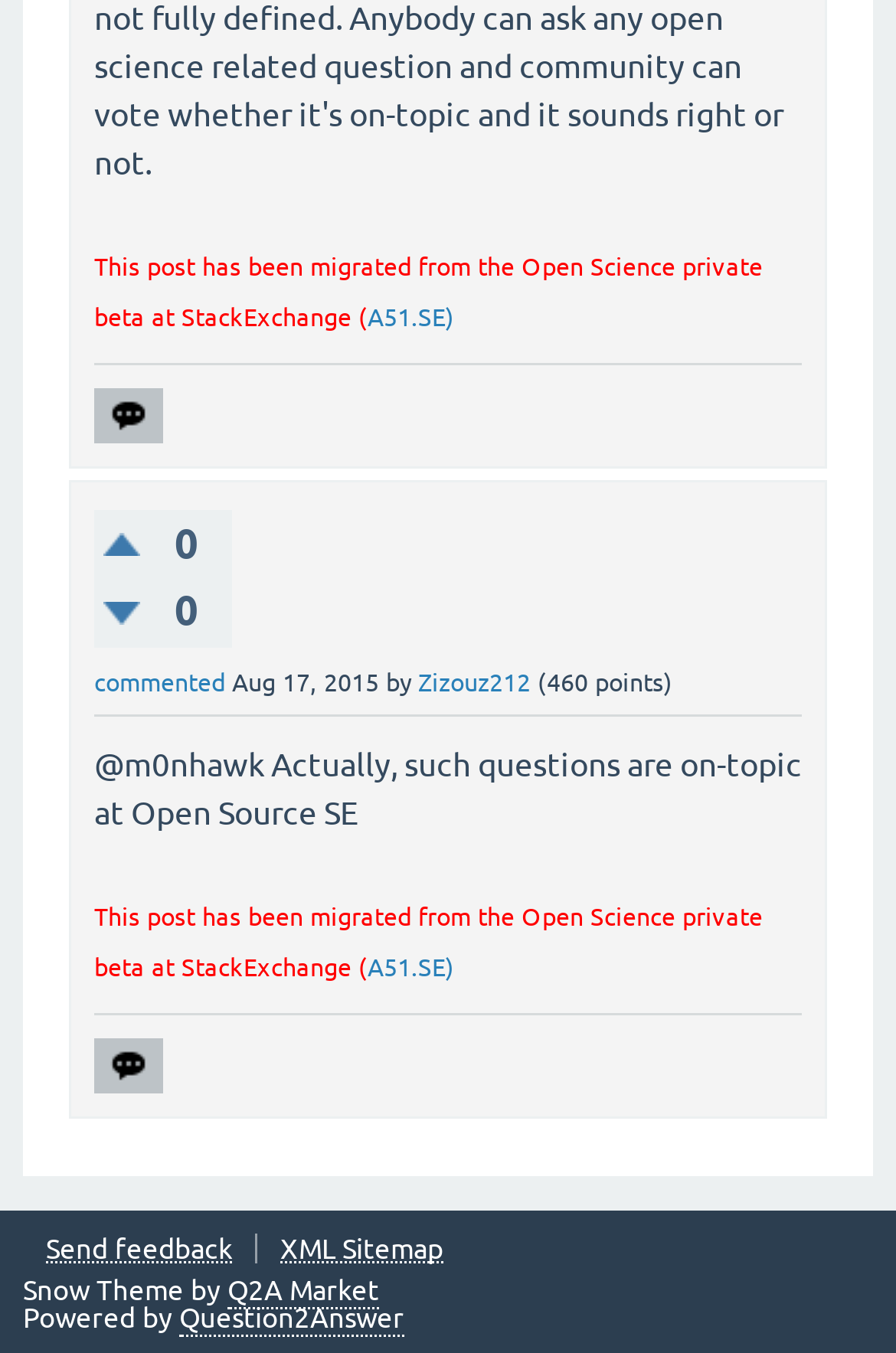How many points does the user have?
Can you provide a detailed and comprehensive answer to the question?

I found the number of points by looking at the static text element with the text '460' which is located near the text 'points' and the username 'Zizouz212'.